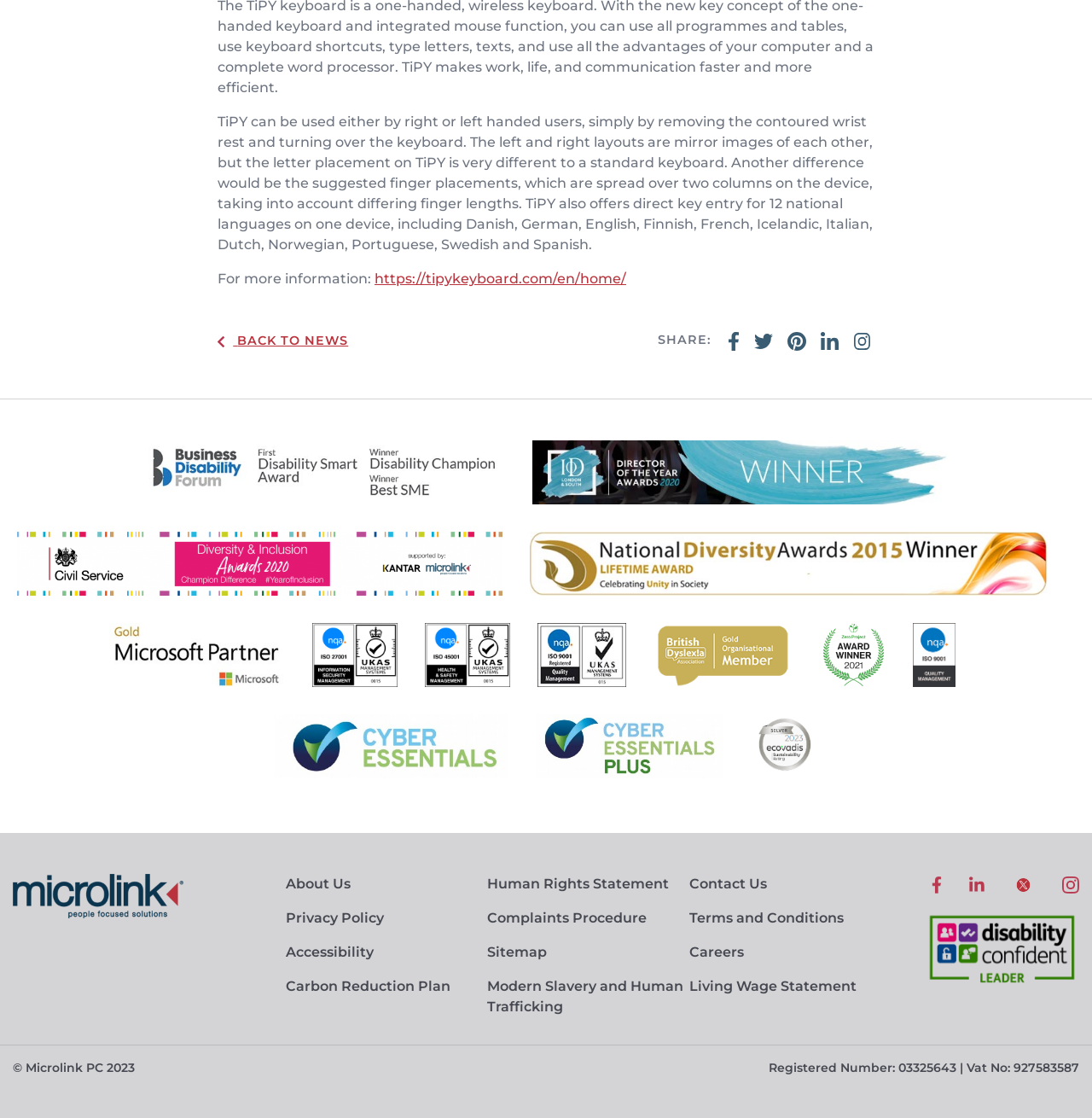Answer in one word or a short phrase: 
What is the text at the bottom-left corner of the webpage?

© Microlink PC 2023